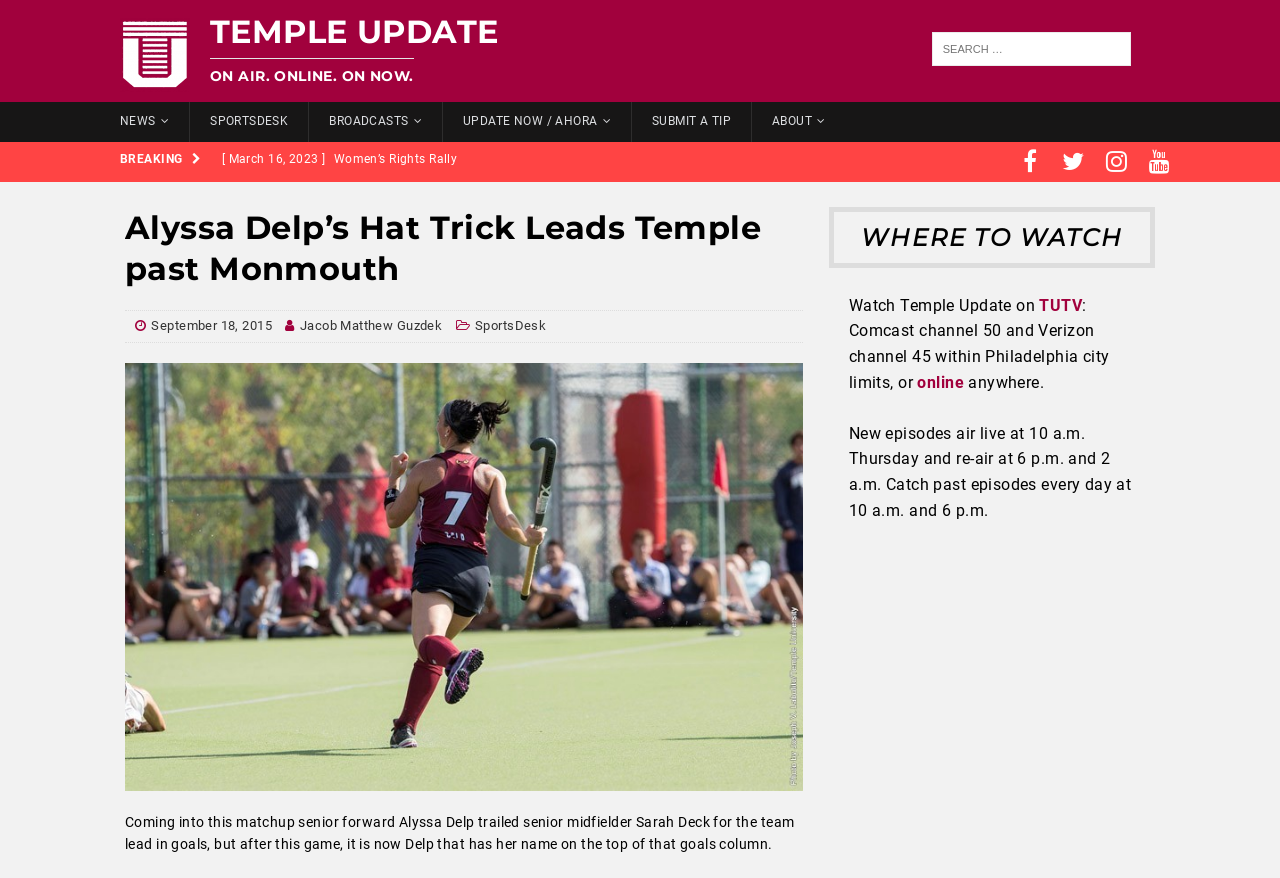Find and extract the text of the primary heading on the webpage.

Alyssa Delp’s Hat Trick Leads Temple past Monmouth